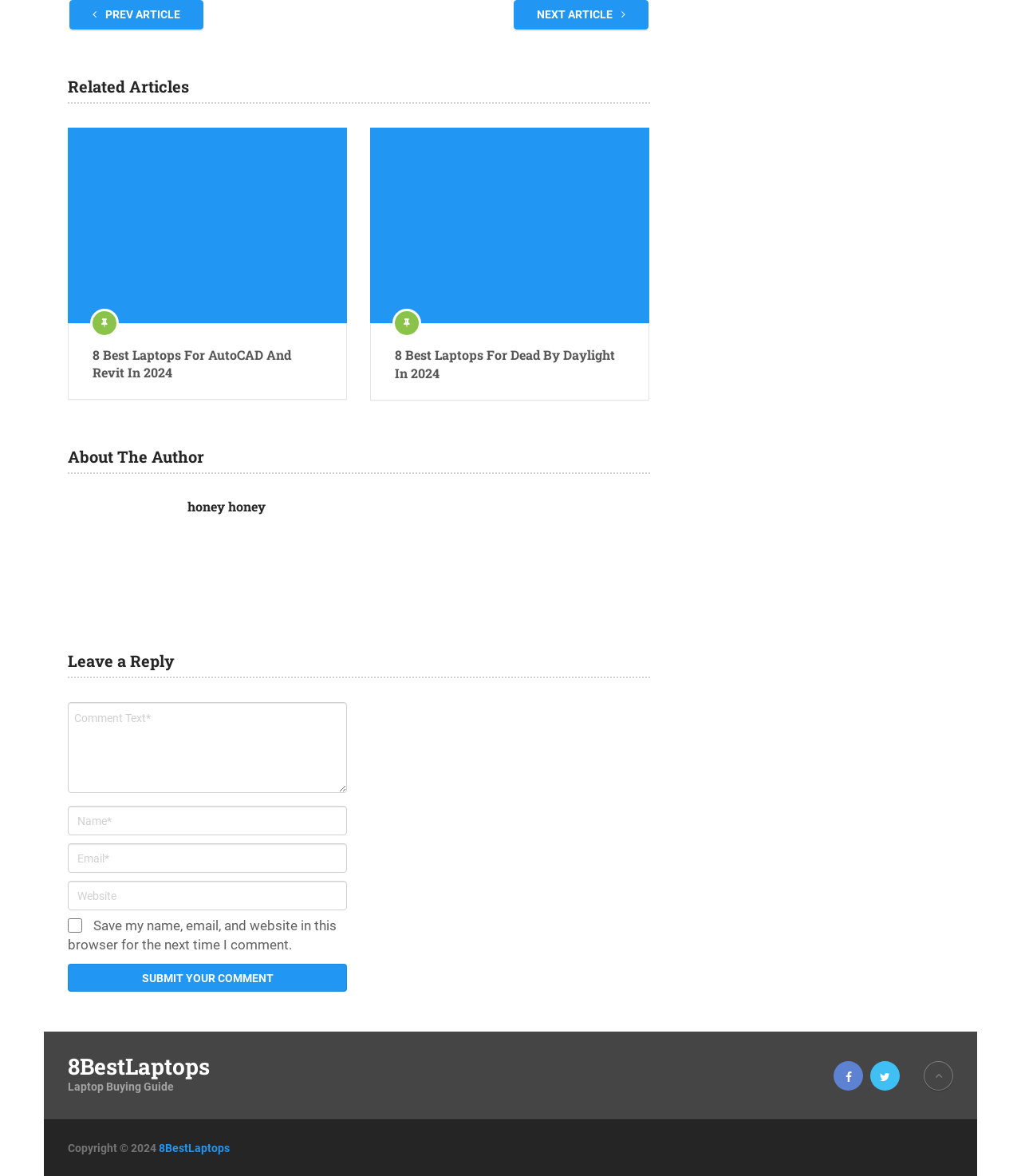Determine the bounding box coordinates (top-left x, top-left y, bottom-right x, bottom-right y) of the UI element described in the following text: parent_node: 8BestLaptops

[0.905, 0.902, 0.934, 0.927]